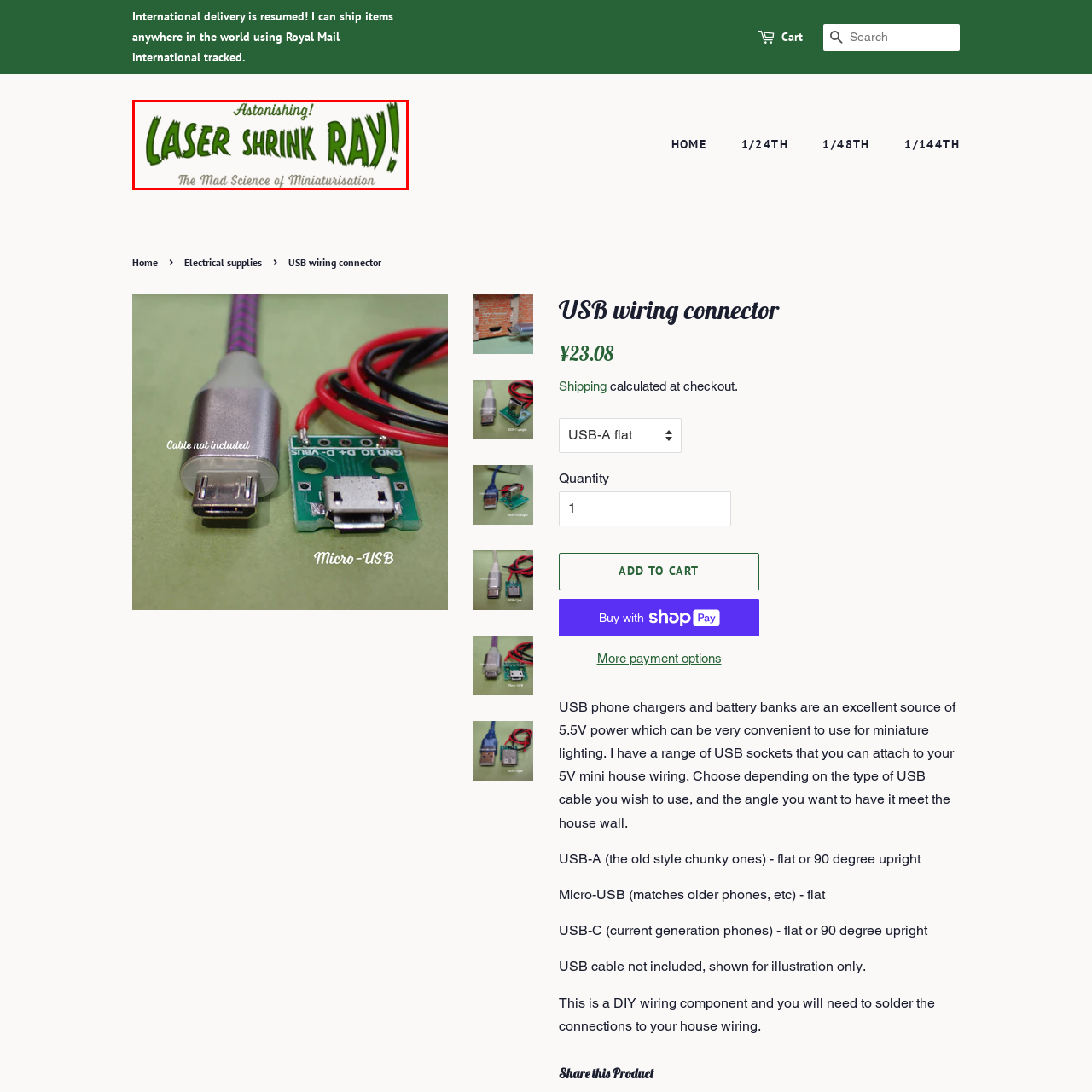Offer a meticulous description of everything depicted in the red-enclosed portion of the image.

The image features a bold and whimsical title that reads "Astonishing! LASER SHRINK RAY!" The text is styled in a dynamic font, emphasizing the excitement of miniature science with a playful design. Below this main title, a subtitle states "The Mad Science of Miniaturisation," further capturing the essence of inventive and playful experimentation. The overall aesthetic suggests a blend of fun and scientific curiosity, making it visually engaging for those interested in crafting or miniature projects. This title likely represents a product or concept related to miniature construction or model-making, appealing to hobbyists and creators alike.